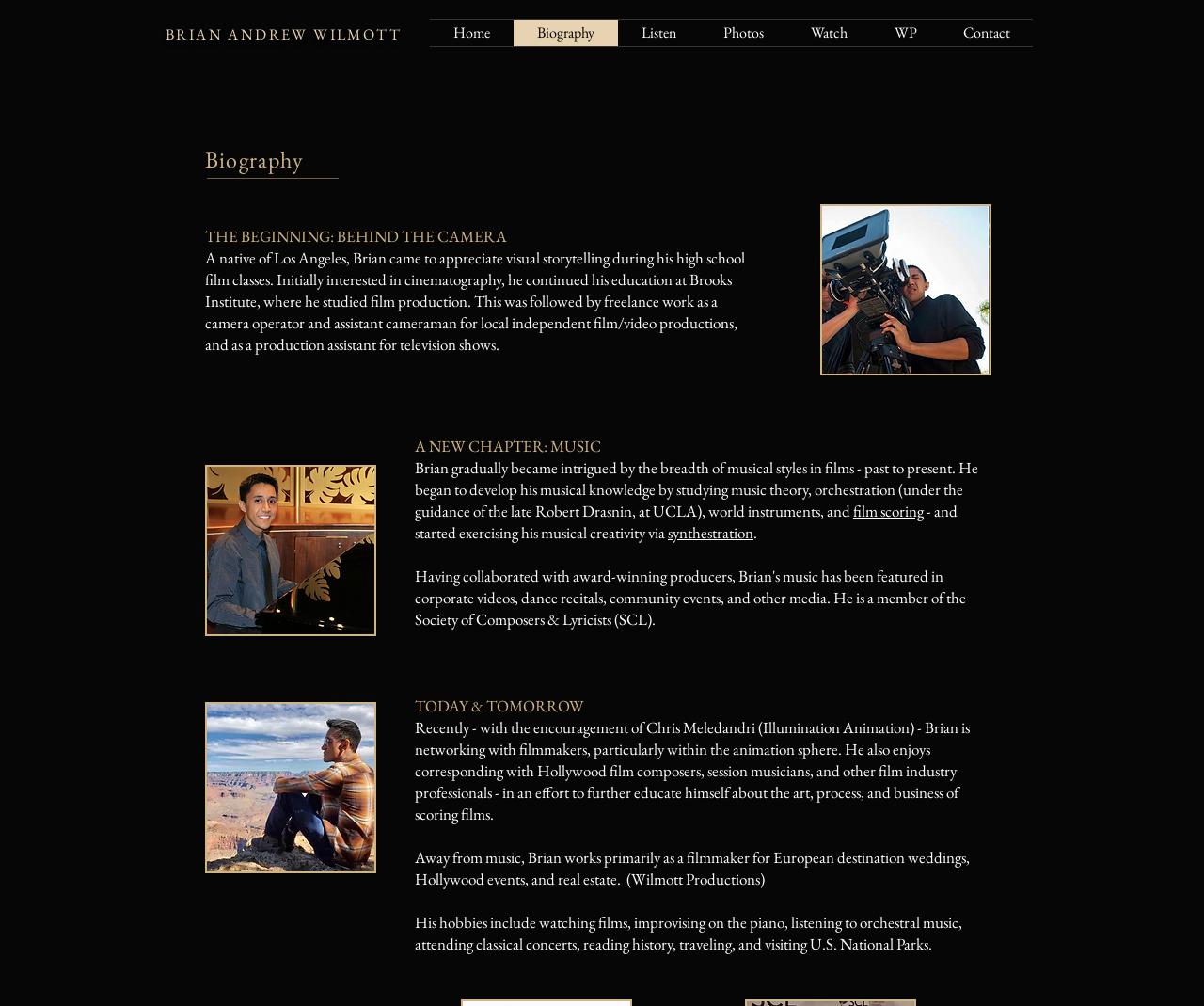Please study the image and answer the question comprehensively:
What is the name of Brian's production company?

In the biography section, it is mentioned that Brian works primarily as a filmmaker for European destination weddings, Hollywood events, and real estate, and the link 'Wilmott Productions' is provided, indicating that it is his production company.